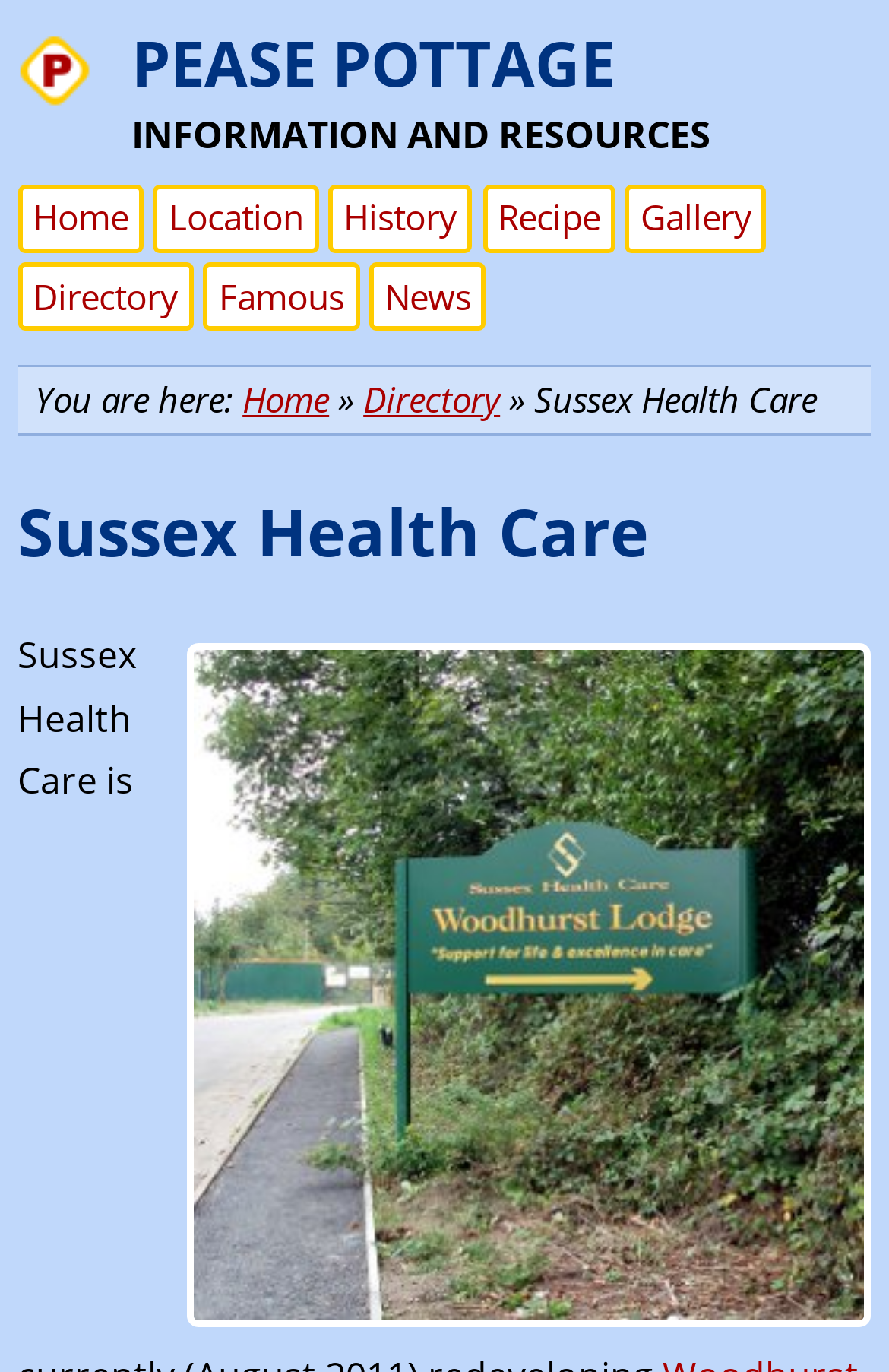Offer a comprehensive description of the webpage’s content and structure.

The webpage is about Sussex Health Care, a diagnostic and treatment center for outpatients and day patients, as well as a residential care home located at Woodhurst, Pease Pottage, West Sussex. 

At the top of the page, there is a "Skip the navigation" link, followed by a heading "PEASE POTTAGE" and another heading "INFORMATION AND RESOURCES". 

Below these headings, there is a navigation menu with six links: "Home", "Location", "History", "Recipe", "Gallery", and "Directory". These links are aligned horizontally and take up most of the width of the page.

Underneath the navigation menu, there is another set of links, including "Directory", "Famous", and "News", which are also aligned horizontally.

To the right of these links, there is a breadcrumb trail indicating the current location, which includes links to "Home" and "Directory", as well as the current page, "Sussex Health Care".

The main content of the page is headed by a large heading "Sussex Health Care", which spans almost the entire width of the page. Below this heading, there is a prominent image of the Sussex Health Care sign at Woodhurst, Pease Pottage, which takes up most of the remaining space on the page.